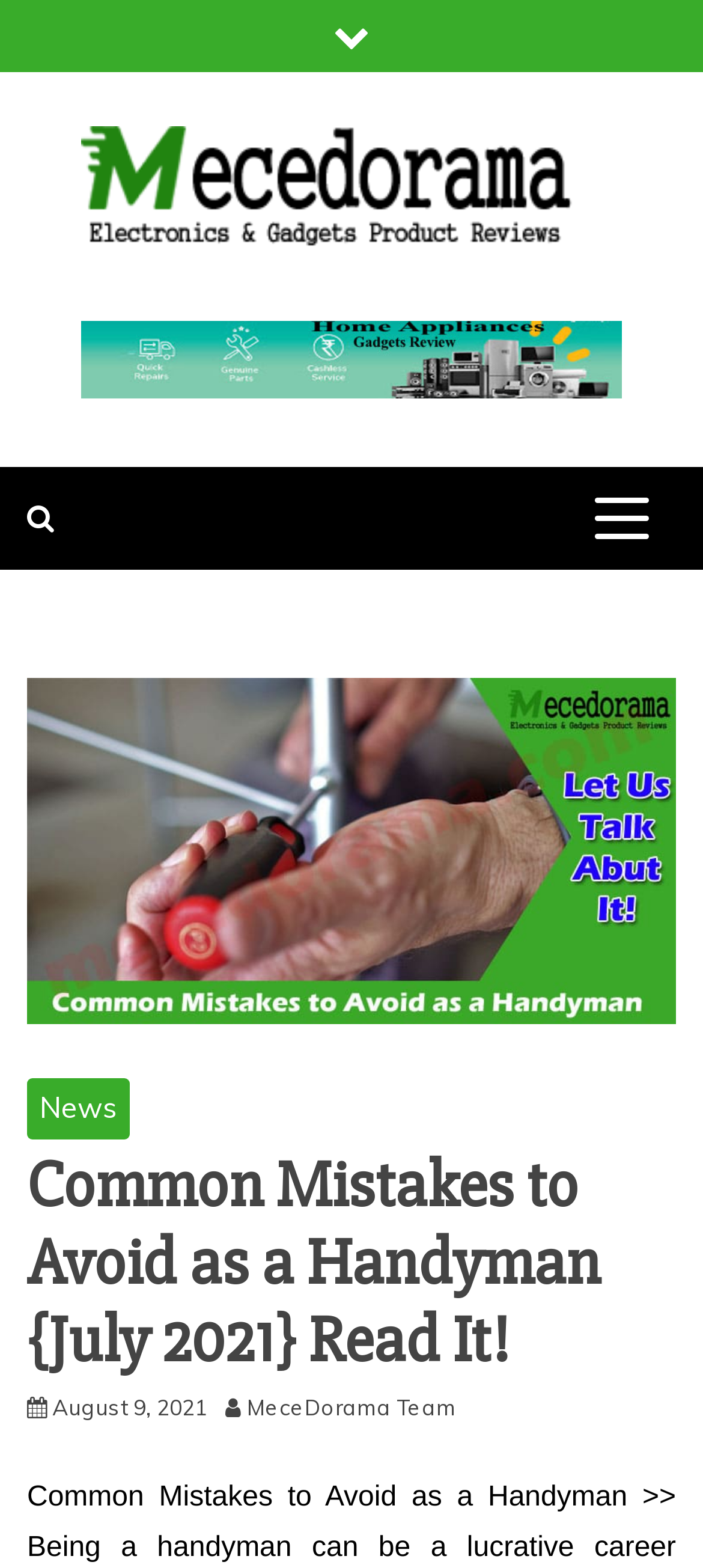What is the type of the logo?
Based on the visual, give a brief answer using one word or a short phrase.

Image